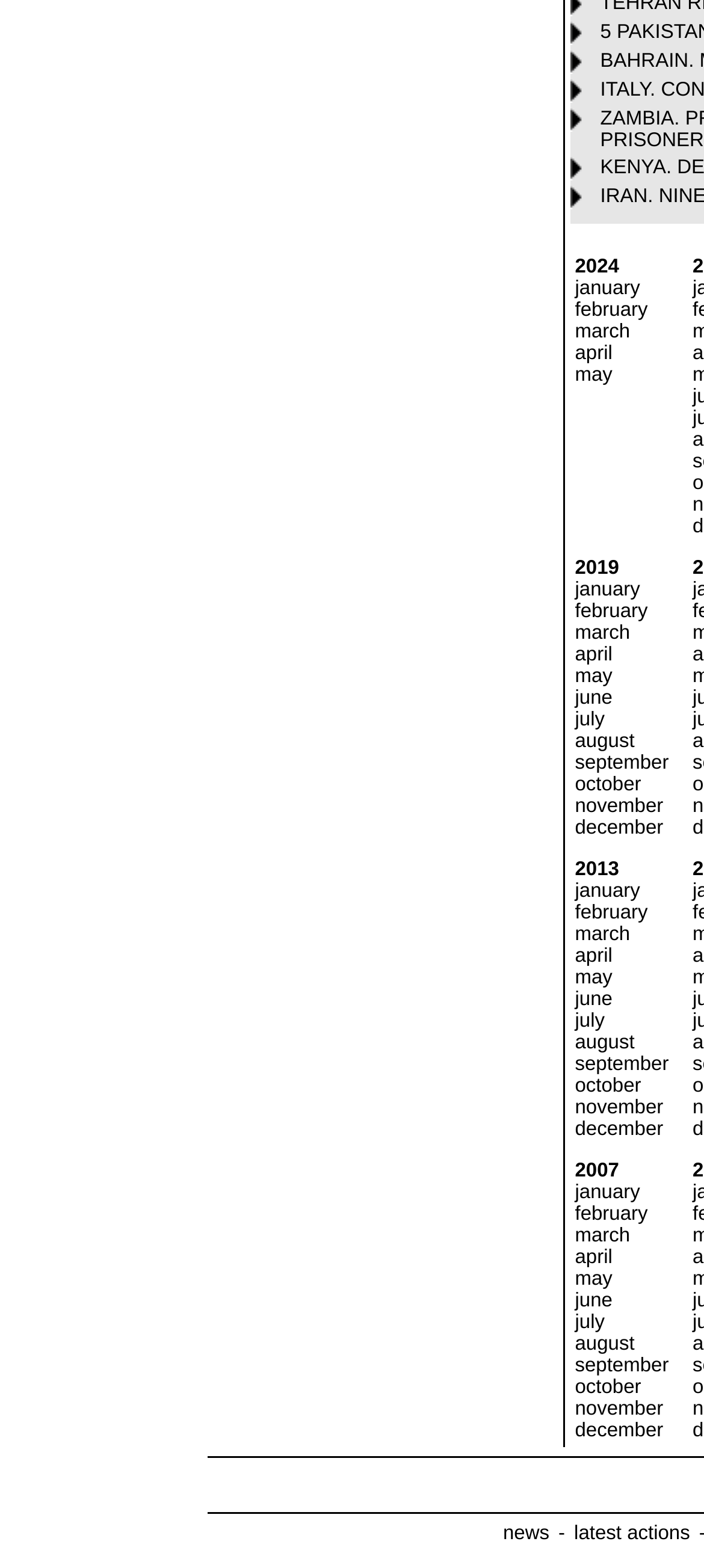Determine the bounding box of the UI element mentioned here: "latest actions". The coordinates must be in the format [left, top, right, bottom] with values ranging from 0 to 1.

[0.815, 0.971, 0.98, 0.985]